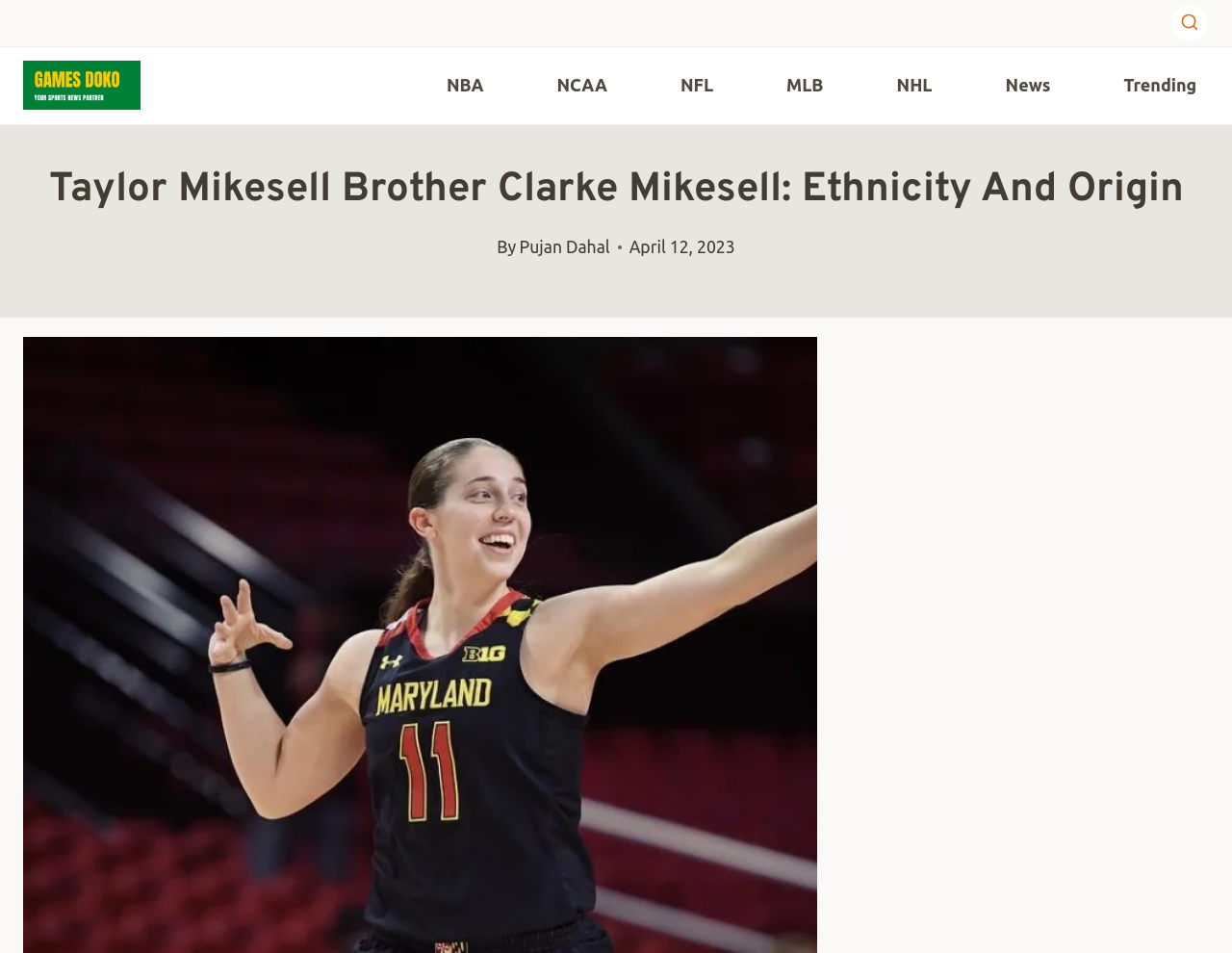Please specify the bounding box coordinates of the clickable region to carry out the following instruction: "Go to NBA page". The coordinates should be four float numbers between 0 and 1, in the format [left, top, right, bottom].

[0.353, 0.069, 0.402, 0.111]